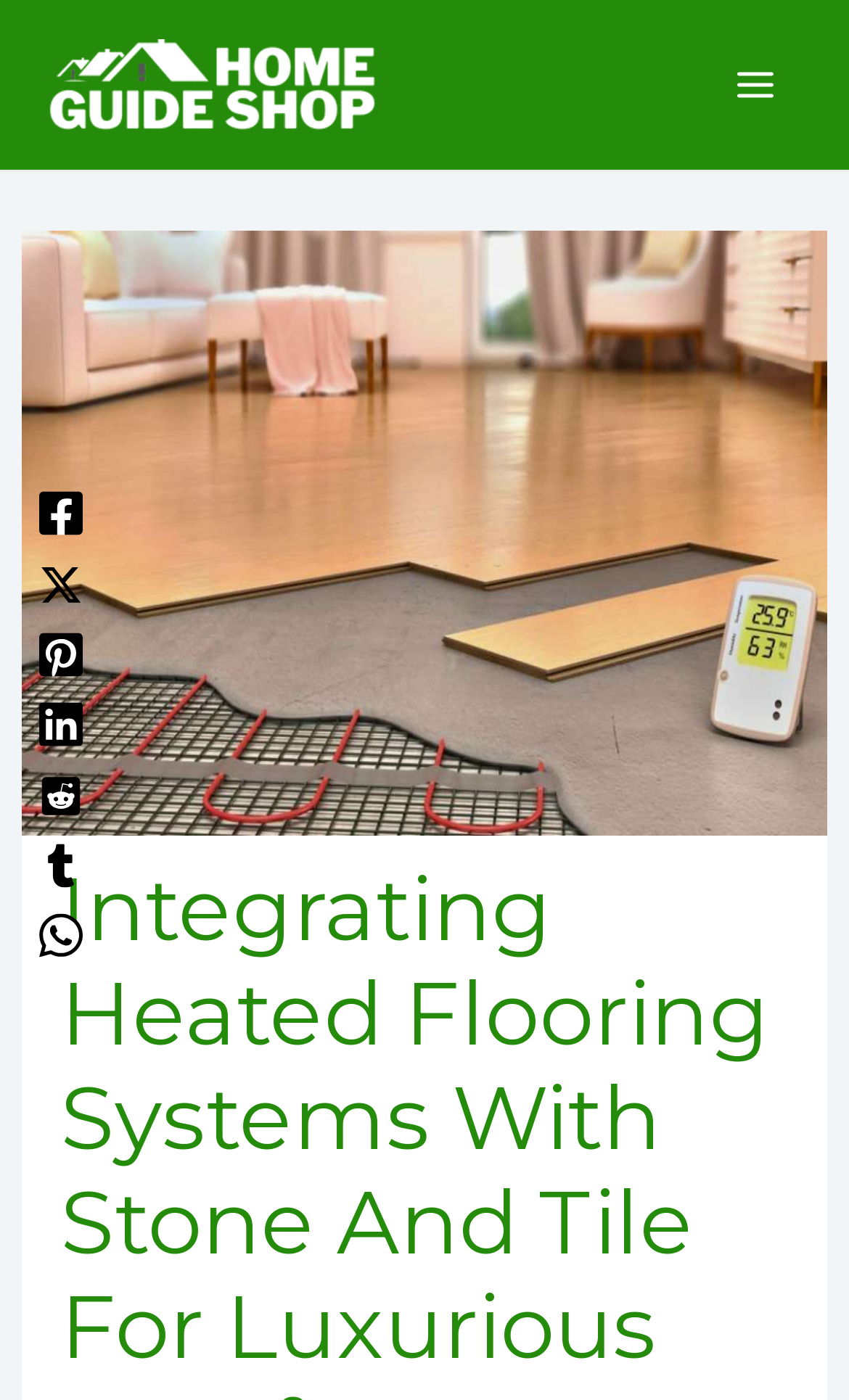Can you show the bounding box coordinates of the region to click on to complete the task described in the instruction: "Click the Home Guide Shop Logo"?

[0.051, 0.041, 0.449, 0.076]